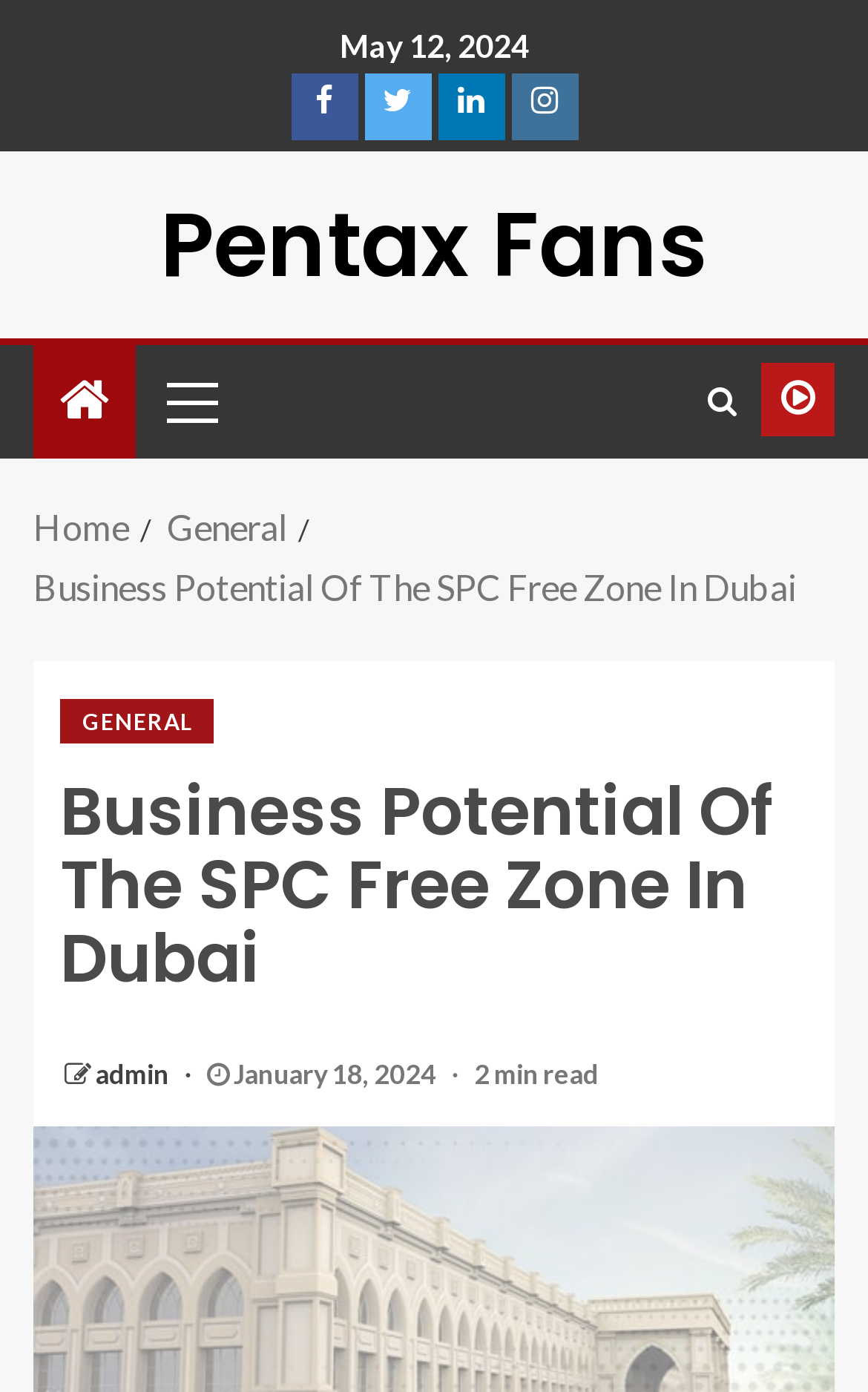Who is the author of the current article?
Refer to the image and provide a concise answer in one word or phrase.

admin